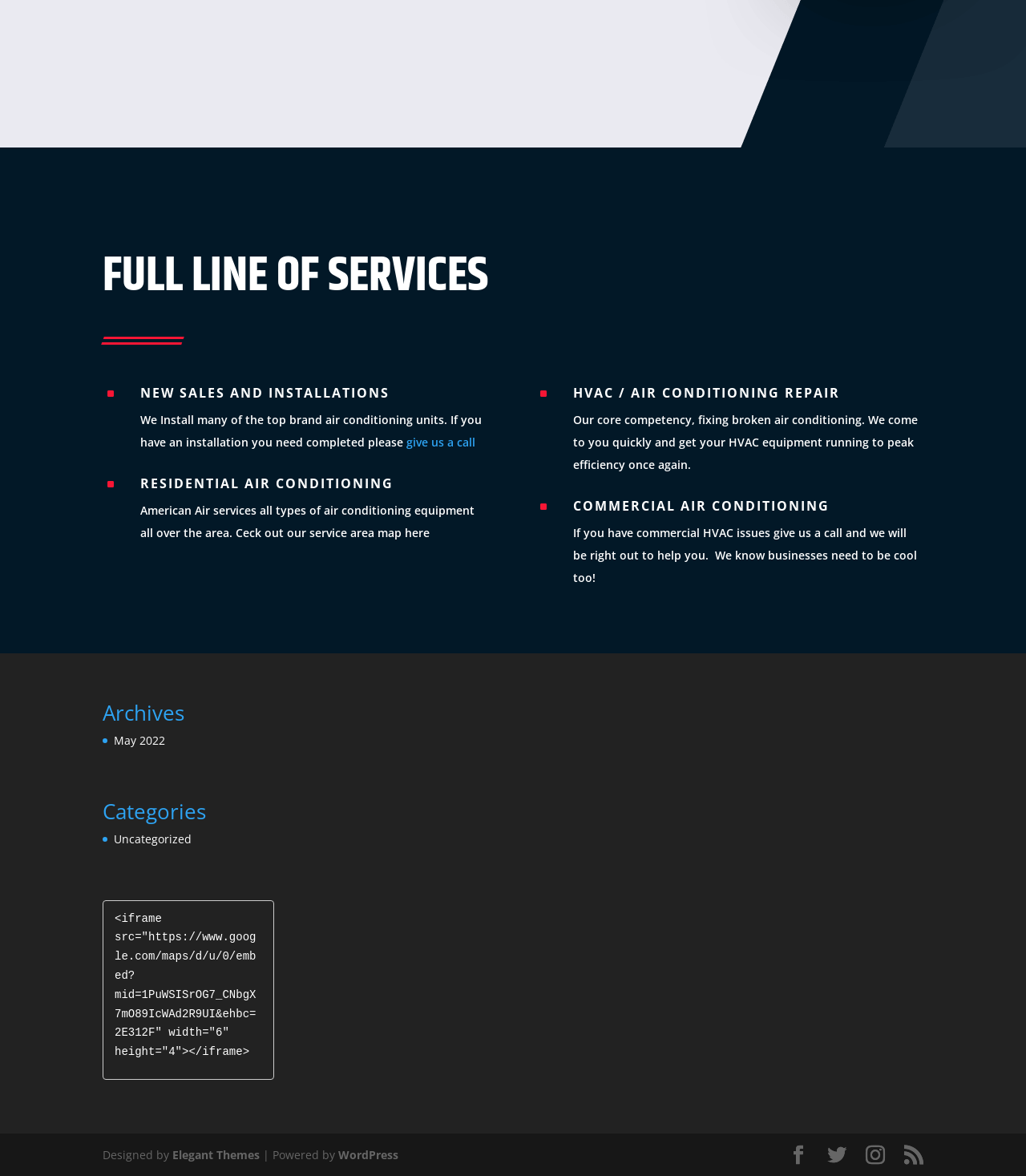What is the location of the 'Archives' section on the webpage?
Answer the question with just one word or phrase using the image.

Bottom left